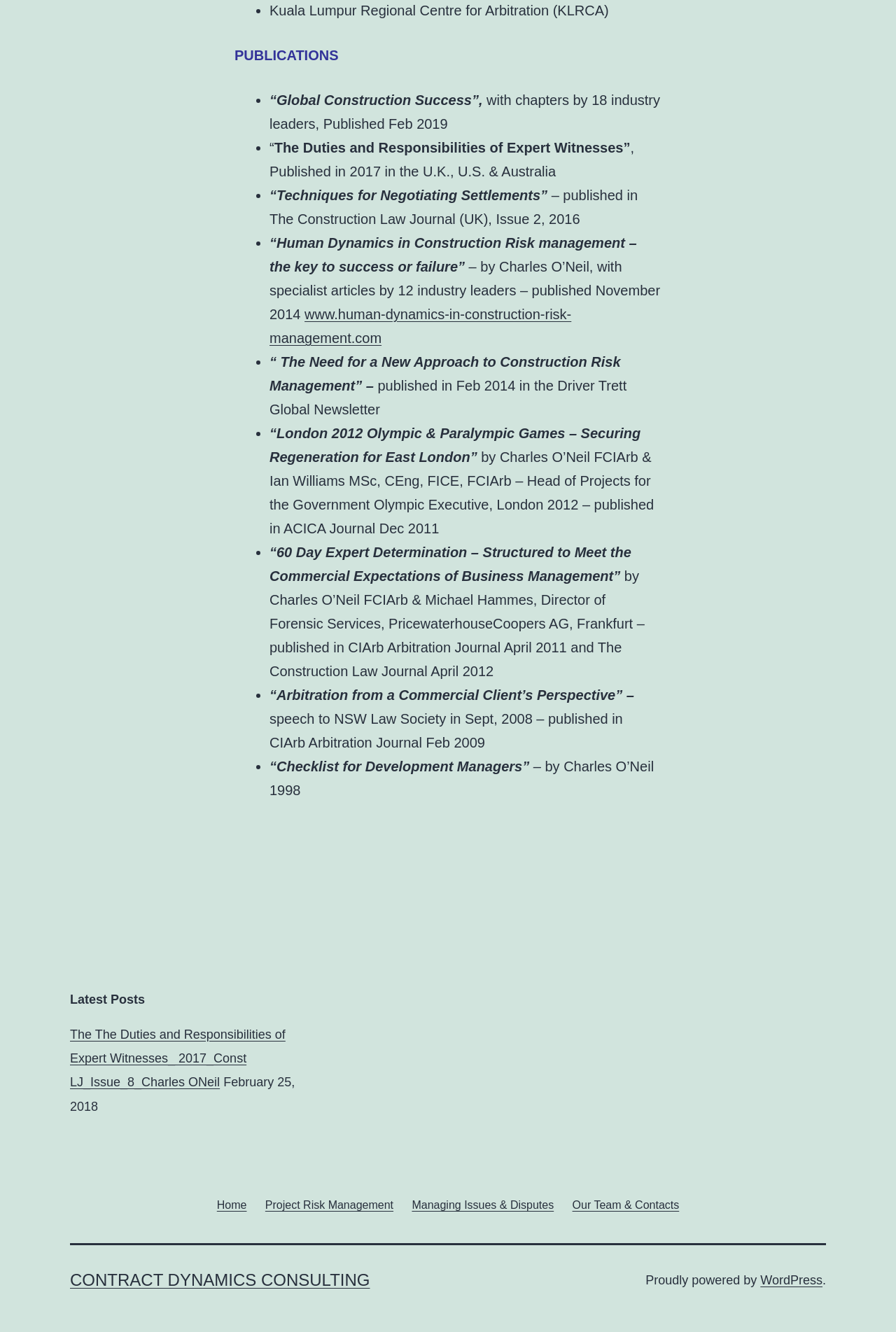Find the bounding box coordinates of the area to click in order to follow the instruction: "Click on 'The Duties and Responsibilities of Expert Witnesses_ 2017_Const LJ_Issue_8_Charles ONeil'".

[0.078, 0.771, 0.319, 0.818]